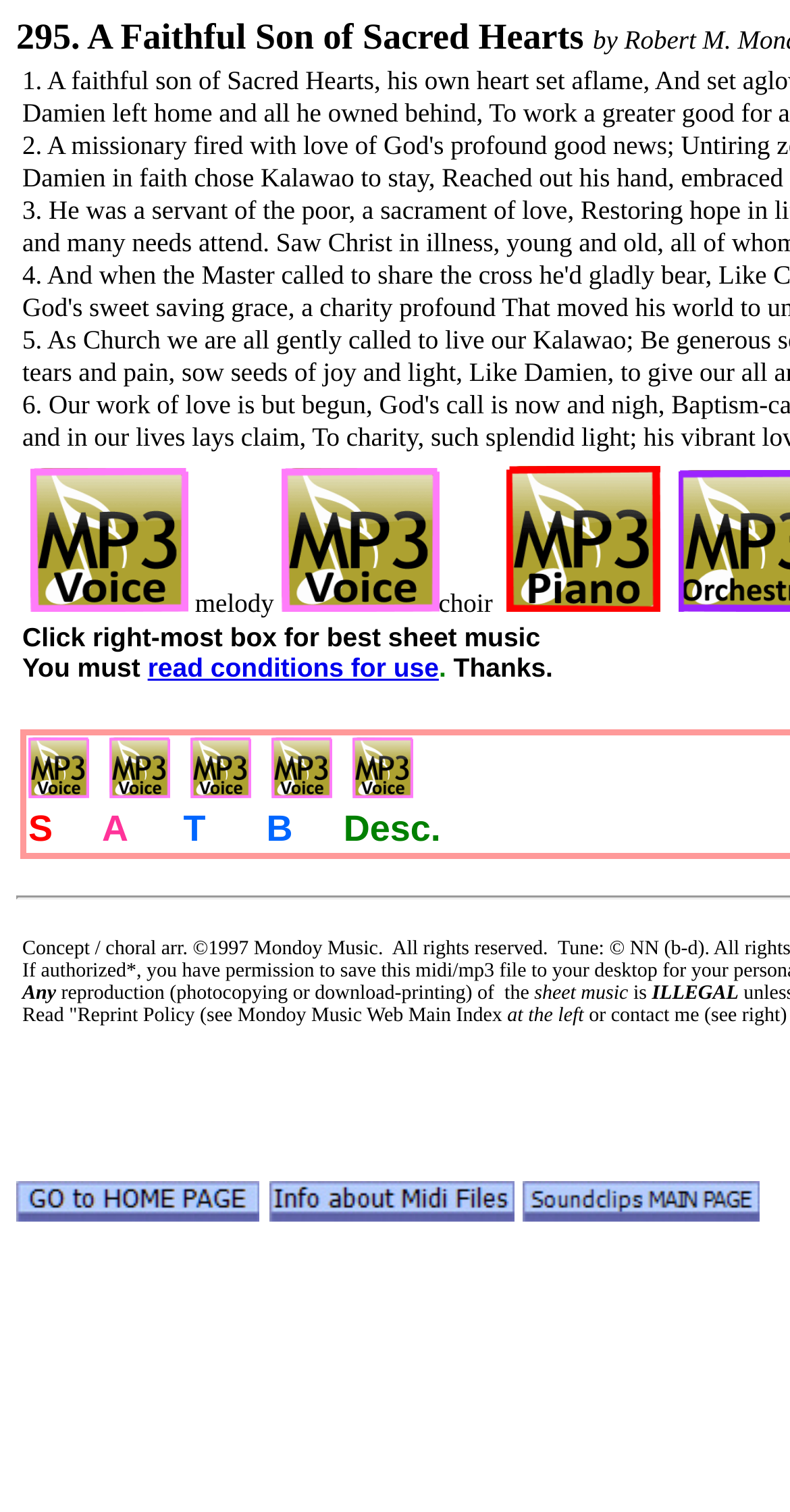Find the bounding box coordinates for the area that must be clicked to perform this action: "Visit soundclips main page".

[0.662, 0.797, 0.962, 0.812]